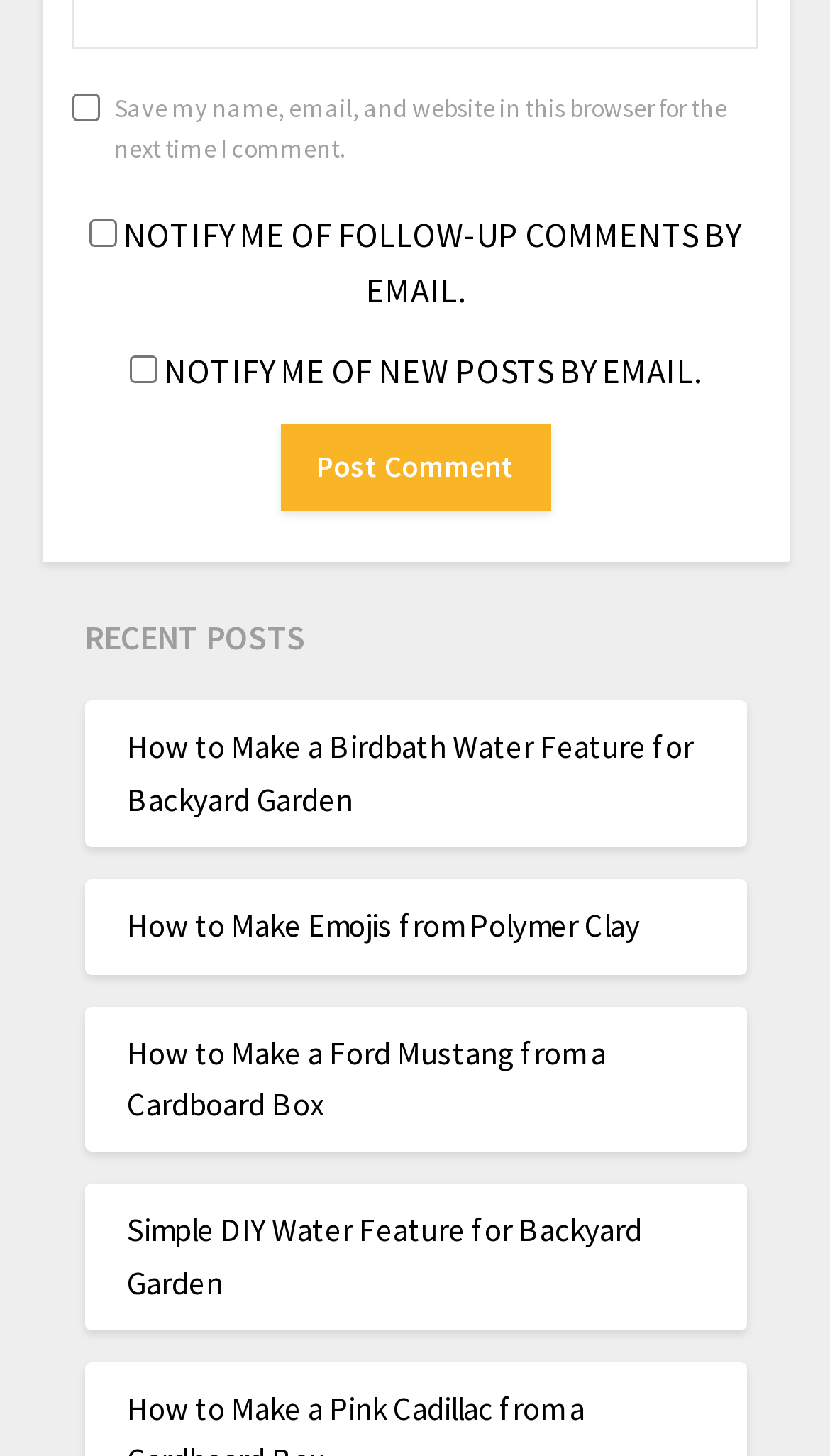Provide a brief response to the question below using one word or phrase:
What is the purpose of the three checkboxes?

Comment notification